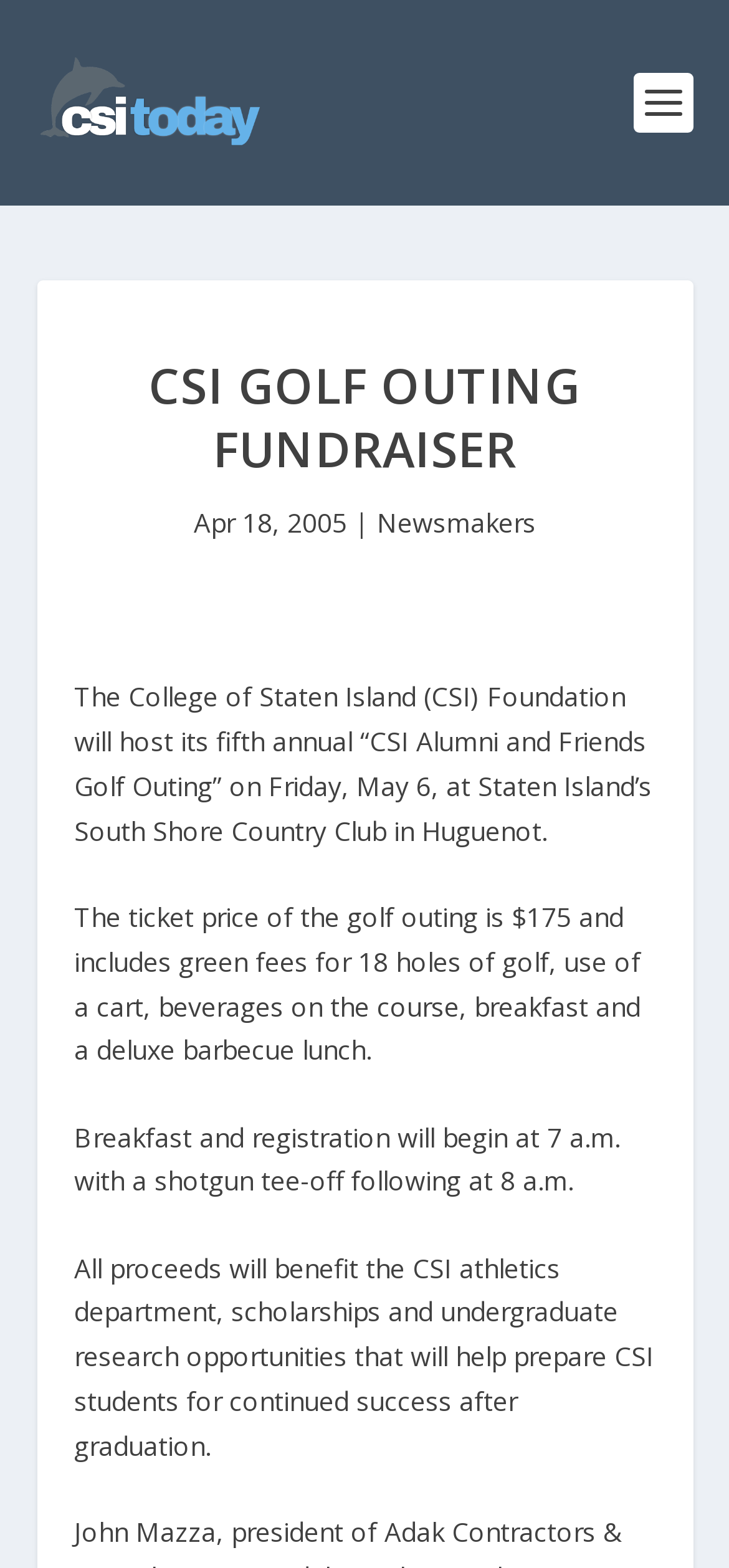Please answer the following question using a single word or phrase: 
What is the price of the golf outing ticket?

$175